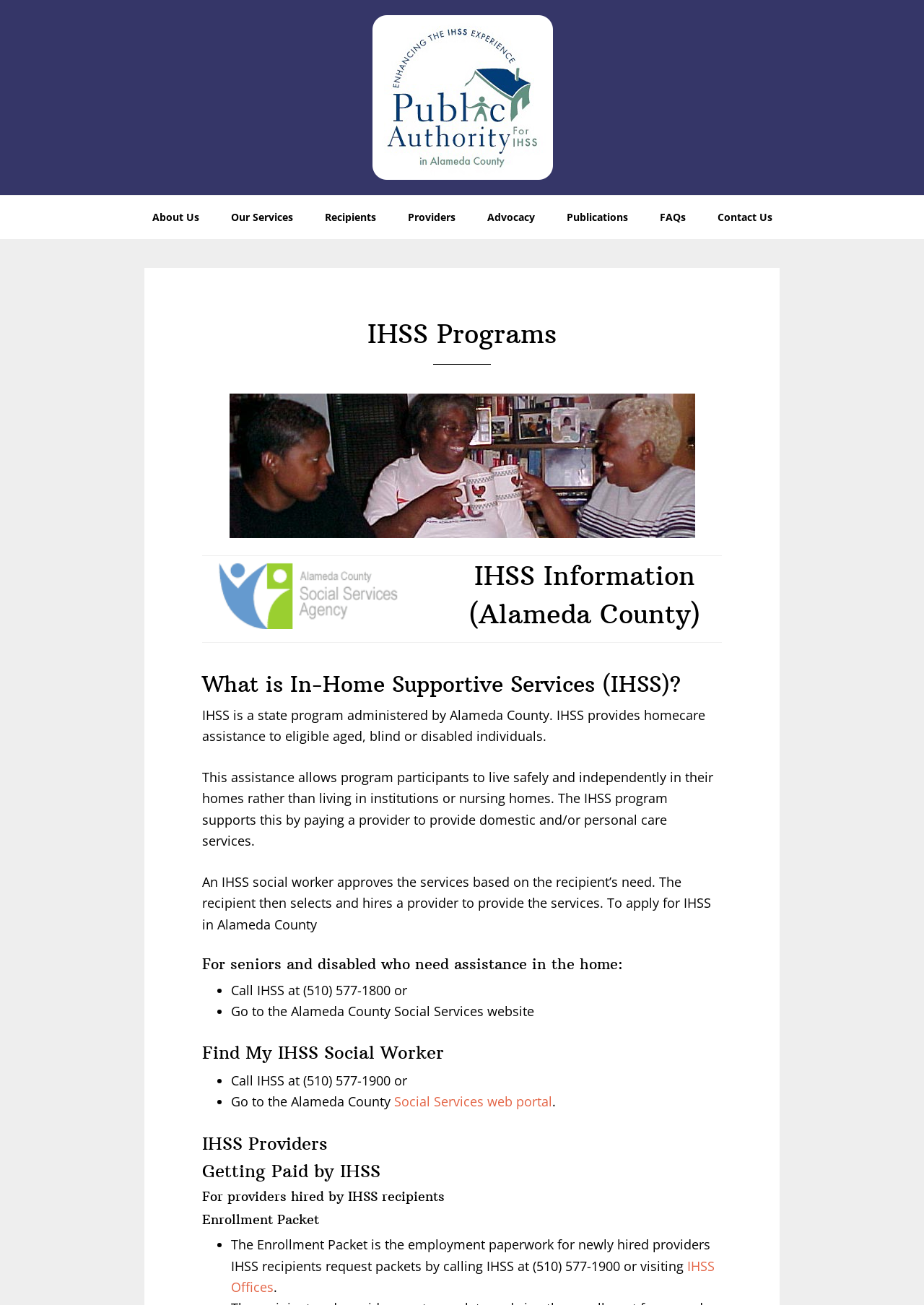Using the provided element description "Our Services", determine the bounding box coordinates of the UI element.

[0.234, 0.15, 0.332, 0.183]